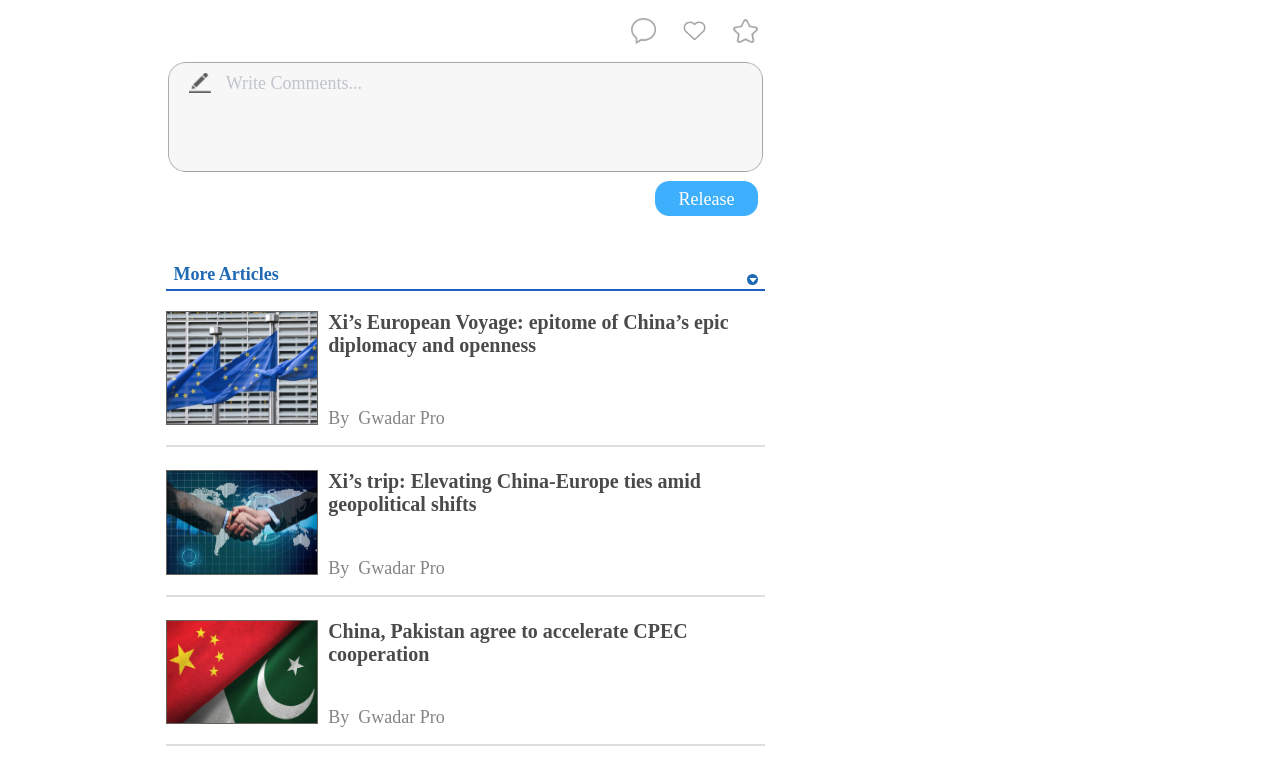Please provide the bounding box coordinate of the region that matches the element description: placeholder="Write Comments...". Coordinates should be in the format (top-left x, top-left y, bottom-right x, bottom-right y) and all values should be between 0 and 1.

[0.165, 0.085, 0.598, 0.224]